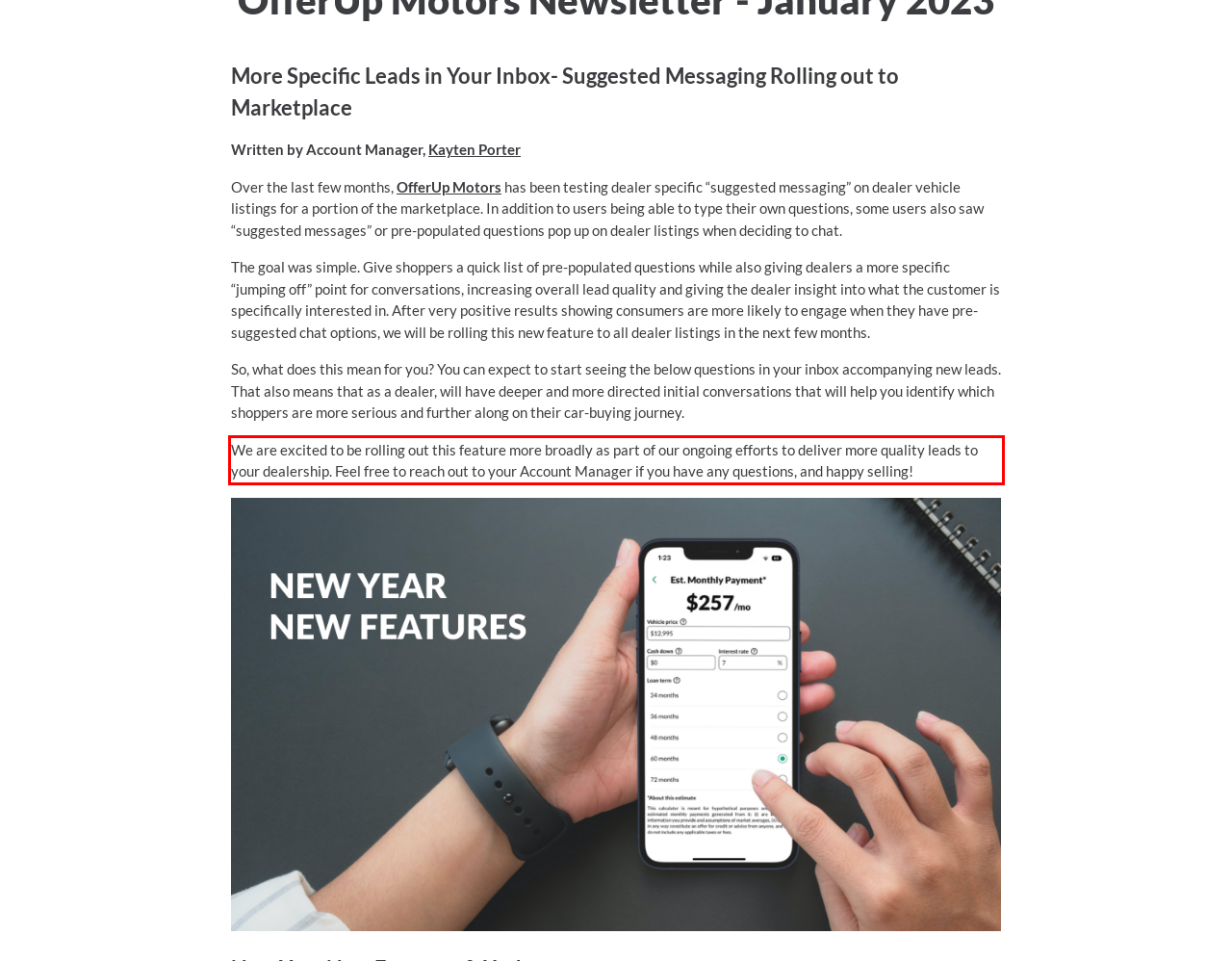Extract and provide the text found inside the red rectangle in the screenshot of the webpage.

We are excited to be rolling out this feature more broadly as part of our ongoing efforts to deliver more quality leads to your dealership. Feel free to reach out to your Account Manager if you have any questions, and happy selling!